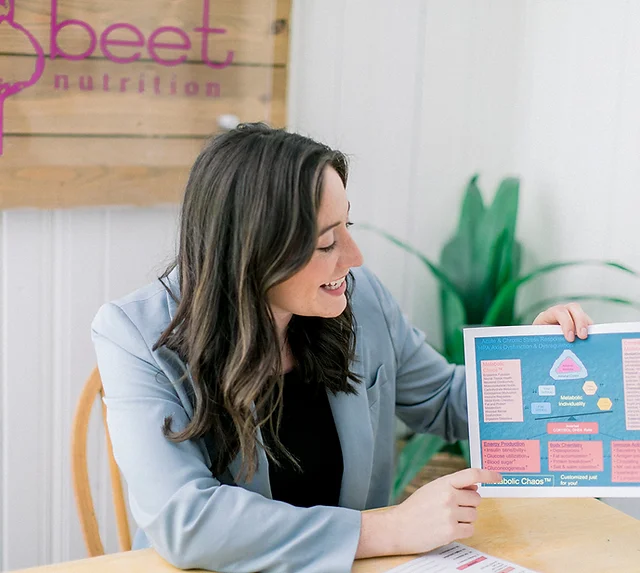What is the logo on the wooden wall?
Please elaborate on the answer to the question with detailed information.

The logo on the wooden wall is for 'Off Beet Nutrition', which is likely the name of the company or organization that the woman is representing. The logo suggests that the company is focused on holistic approaches to health and nutrition consulting, which is consistent with the overall atmosphere and theme of the image.